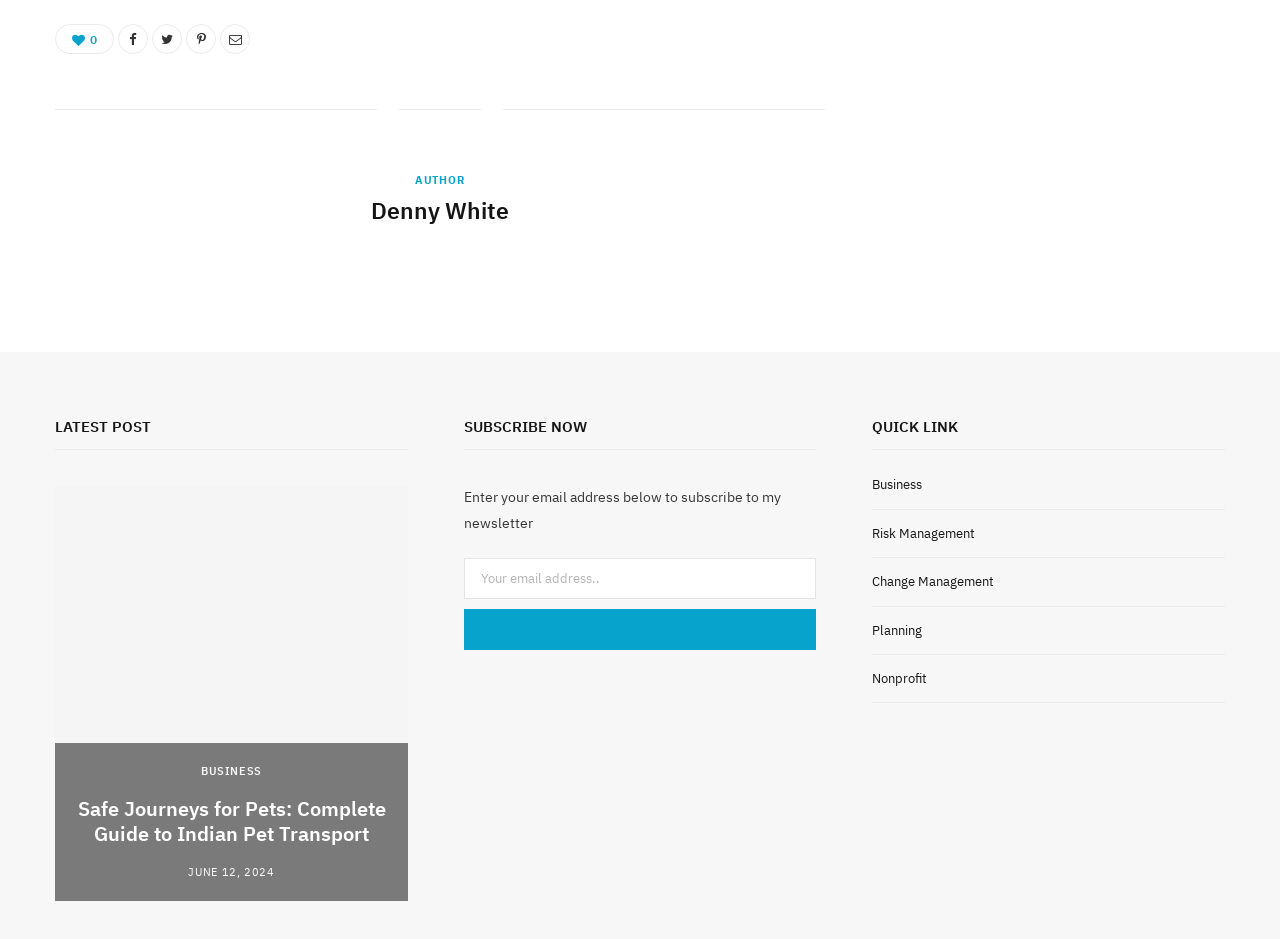Please identify the bounding box coordinates of the element I need to click to follow this instruction: "Visit 'The gardener's corner'".

None